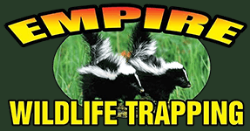Please respond in a single word or phrase: 
How many skunks are featured in the logo?

two